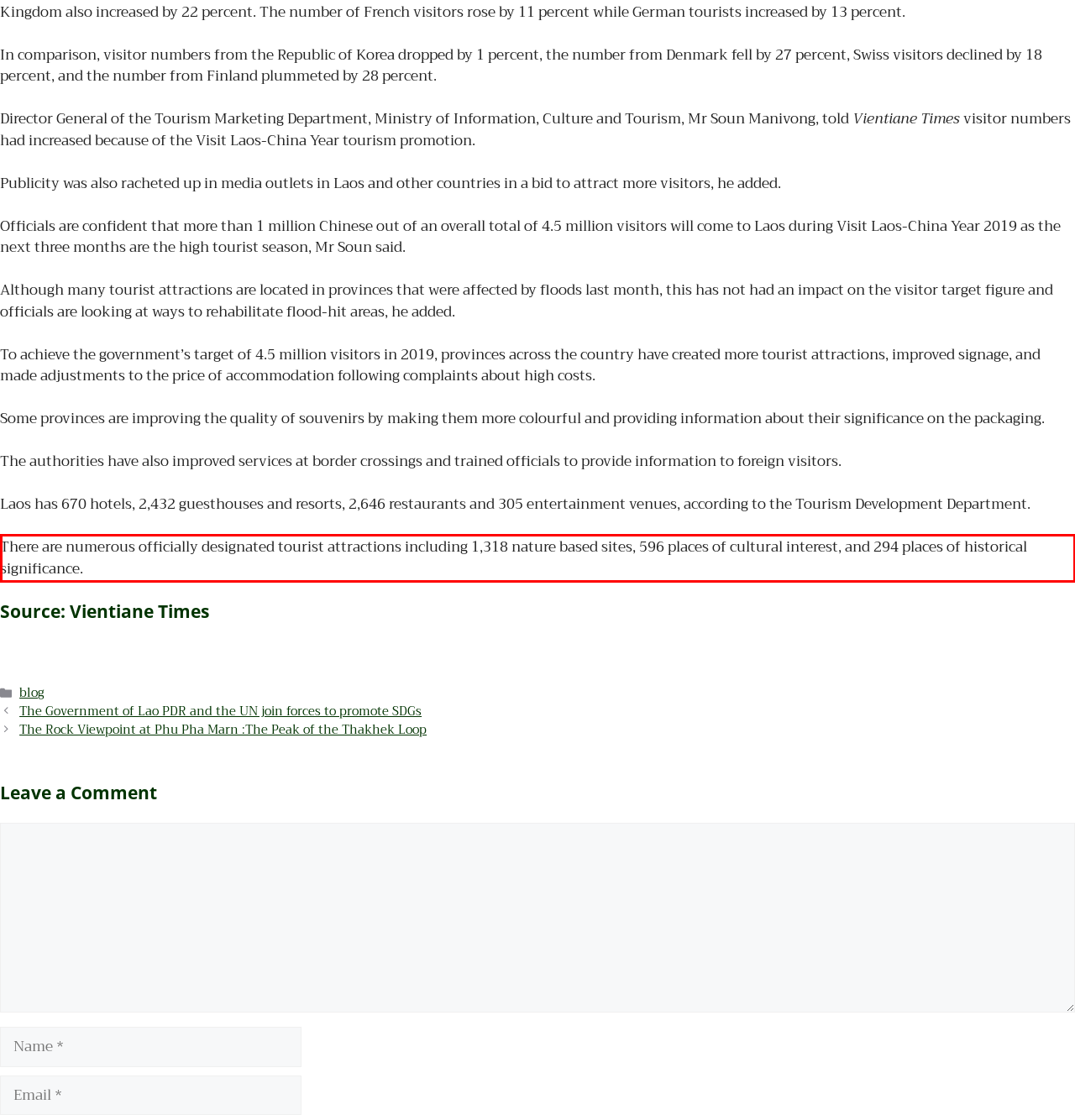By examining the provided screenshot of a webpage, recognize the text within the red bounding box and generate its text content.

There are numerous officially designated tourist attractions including 1,318 nature based sites, 596 places of cultural interest, and 294 places of historical significance.